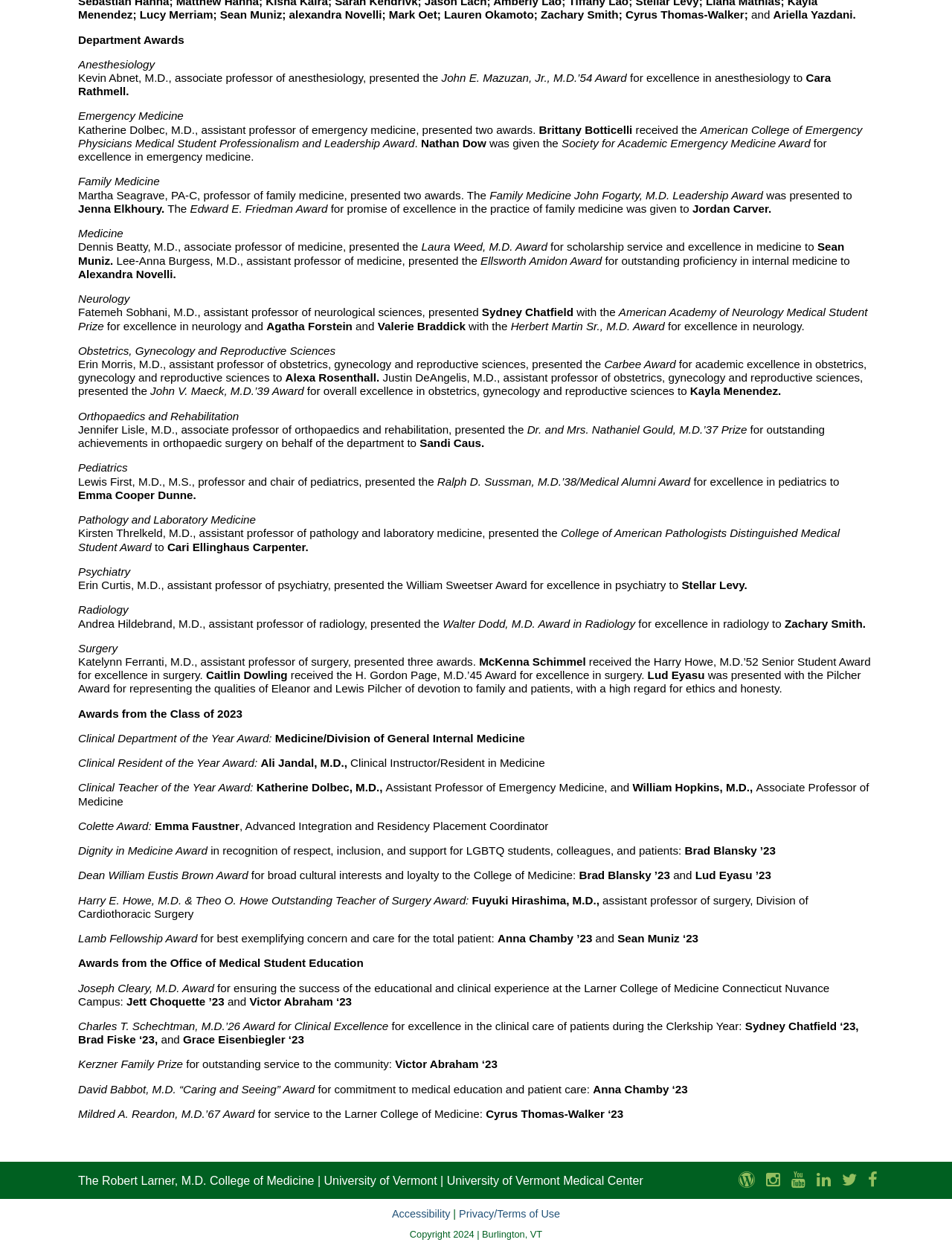Can you specify the bounding box coordinates of the area that needs to be clicked to fulfill the following instruction: "read about the American College of Emergency Physicians Medical Student Professionalism and Leadership Award"?

[0.082, 0.099, 0.906, 0.119]